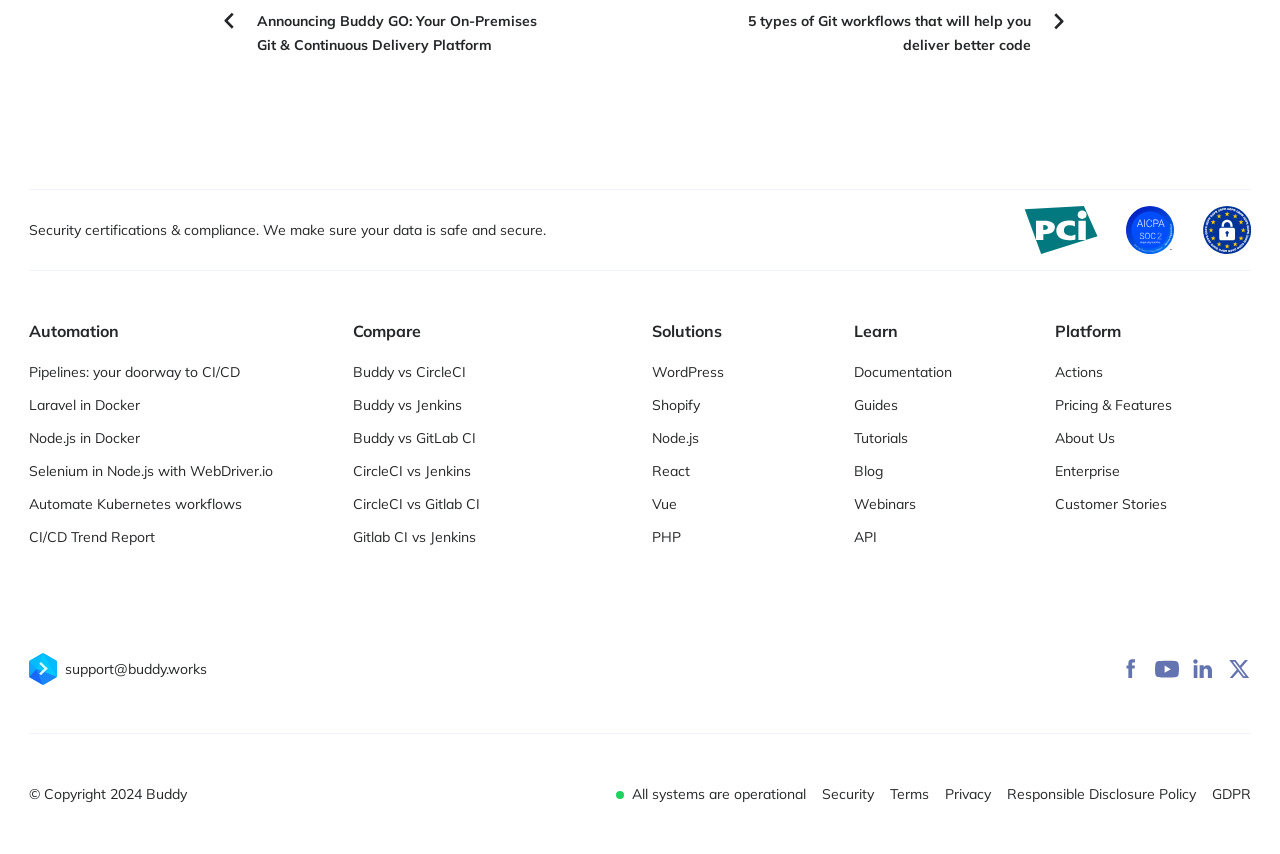Given the element description Selenium in Node.js with WebDriver.io, predict the bounding box coordinates for the UI element in the webpage screenshot. The format should be (top-left x, top-left y, bottom-right x, bottom-right y), and the values should be between 0 and 1.

[0.023, 0.538, 0.213, 0.561]